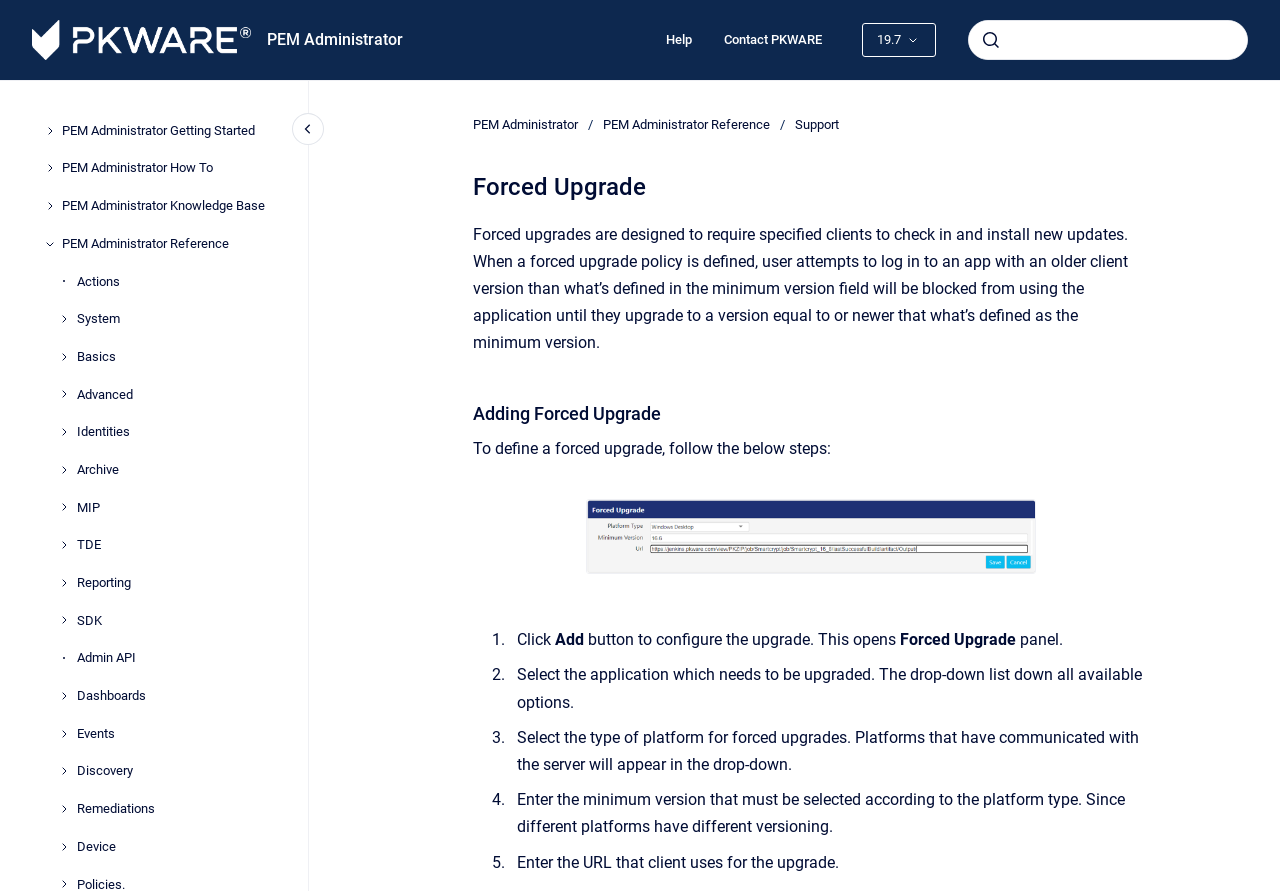Identify the bounding box of the HTML element described here: "PEM Administrator Knowledge Base". Provide the coordinates as four float numbers between 0 and 1: [left, top, right, bottom].

[0.048, 0.211, 0.216, 0.251]